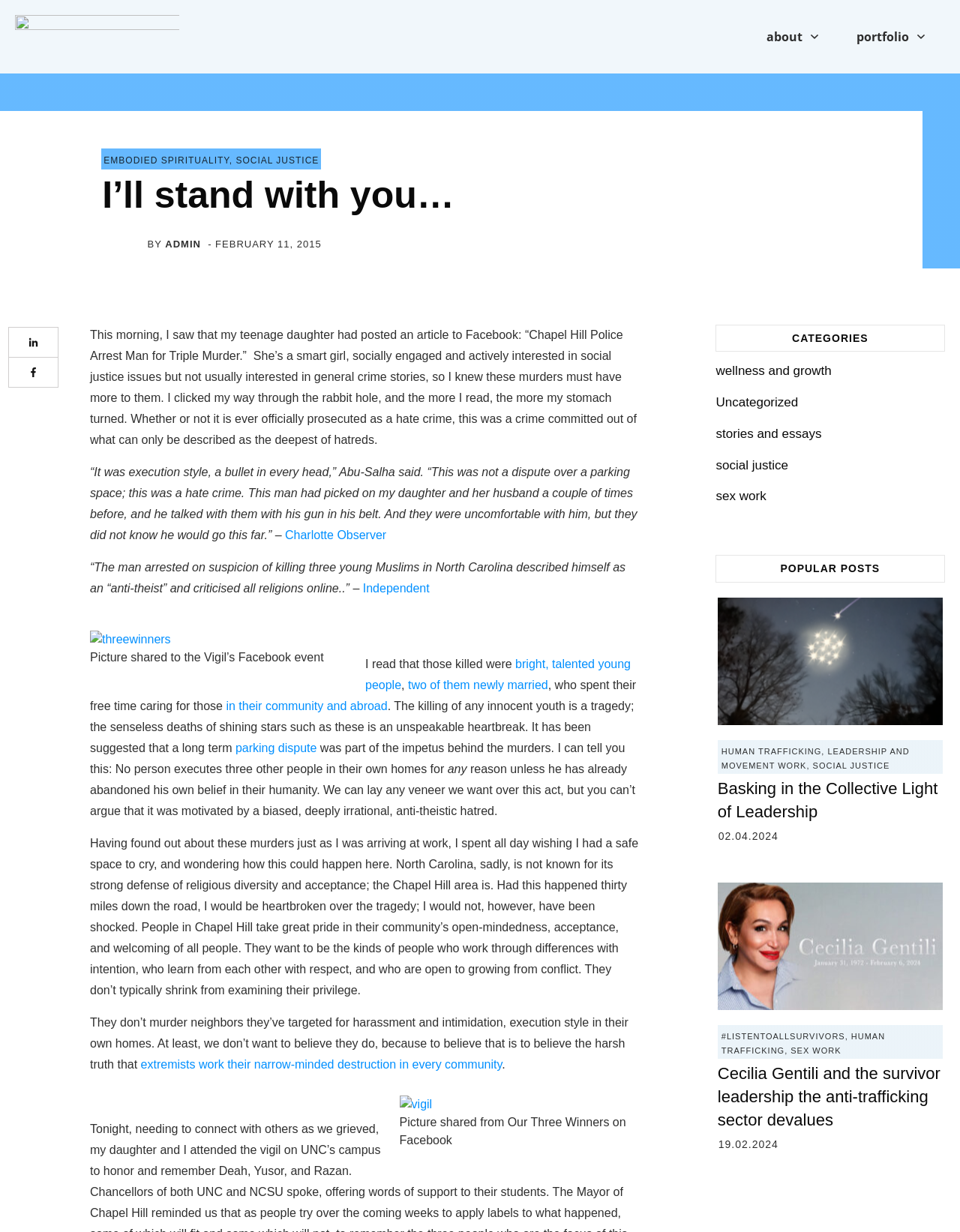Kindly determine the bounding box coordinates for the area that needs to be clicked to execute this instruction: "go to the portfolio page".

[0.892, 0.02, 0.966, 0.04]